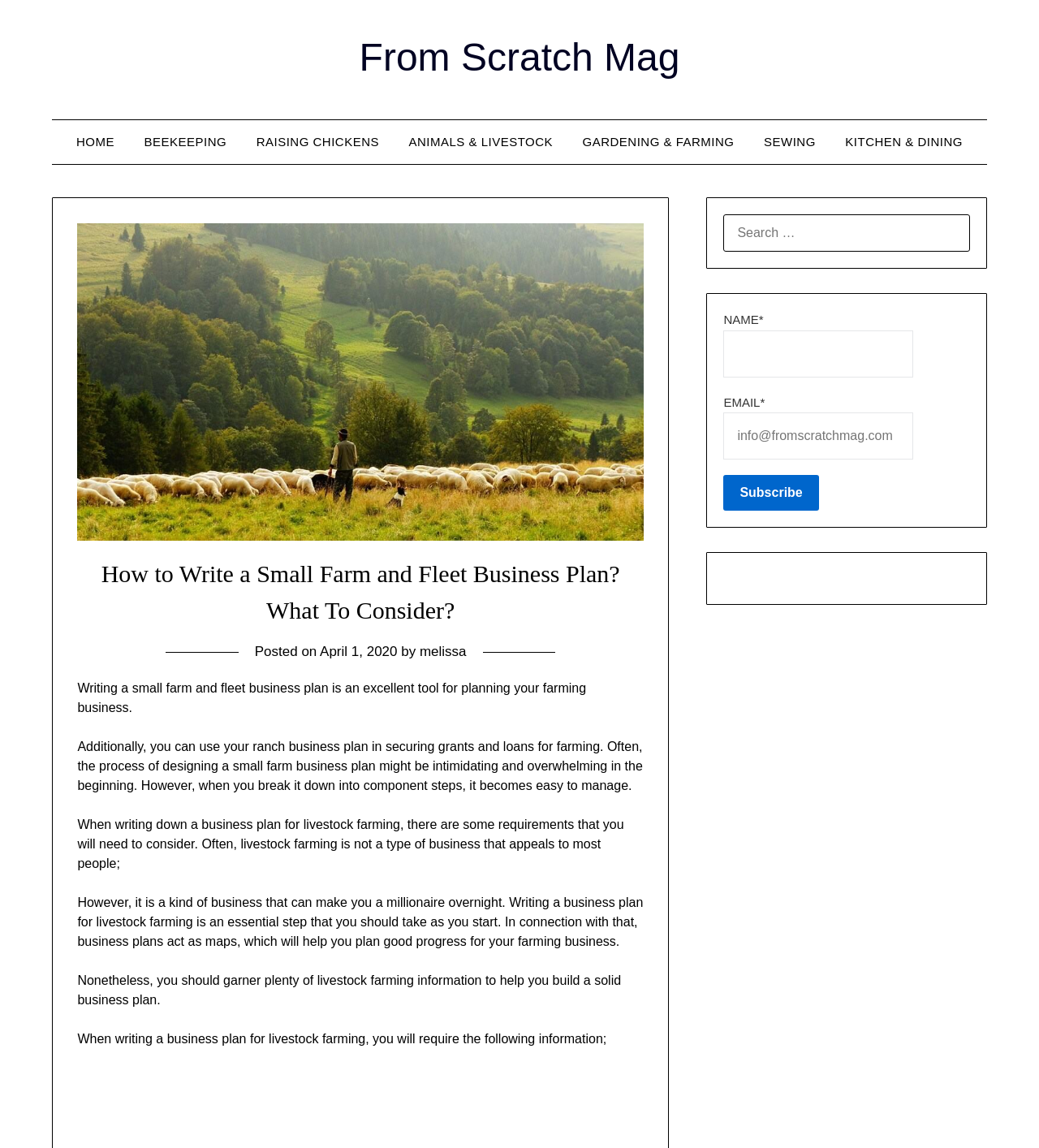Find the bounding box coordinates for the UI element whose description is: "parent_node: NAME* name="esfpx_name"". The coordinates should be four float numbers between 0 and 1, in the format [left, top, right, bottom].

[0.696, 0.288, 0.879, 0.329]